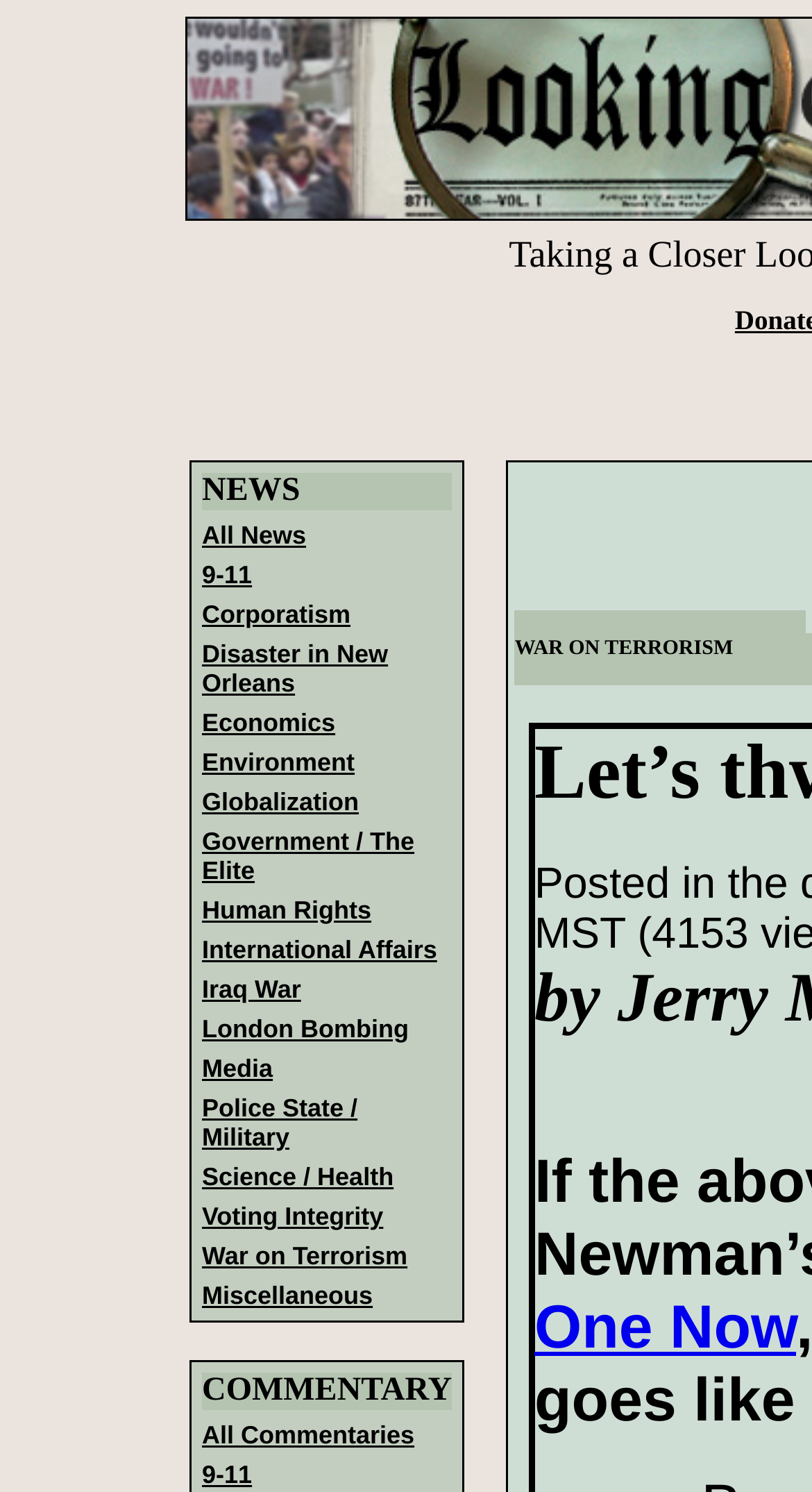Please locate the bounding box coordinates for the element that should be clicked to achieve the following instruction: "Click the HR Excellence in Research link". Ensure the coordinates are given as four float numbers between 0 and 1, i.e., [left, top, right, bottom].

None